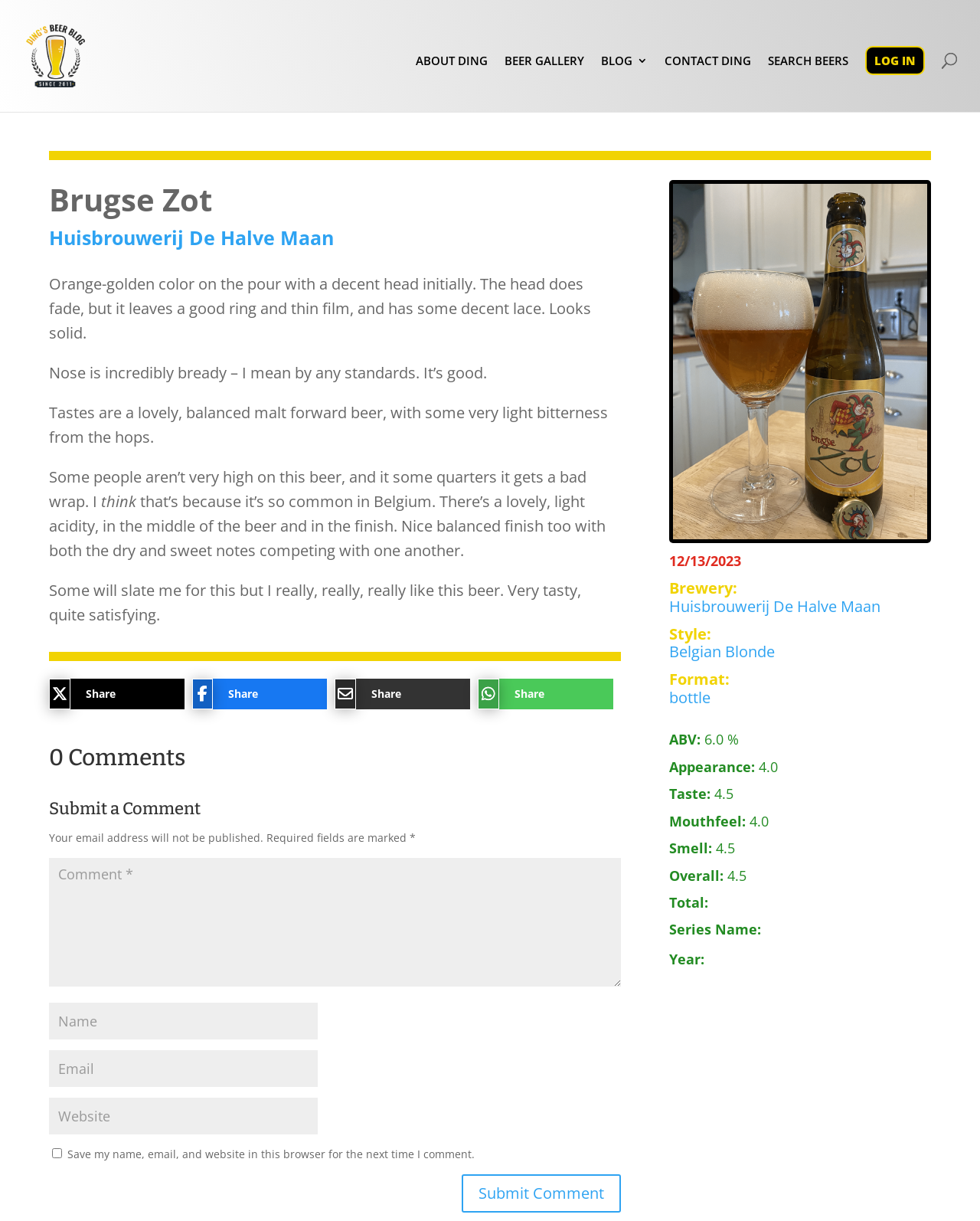Provide an in-depth description of the elements and layout of the webpage.

This webpage is a blog post about a beer review, specifically for "Brugse Zot" from "Huisbrouwerij De Halve Maan" brewery. At the top, there is a navigation menu with links to "ABOUT DING", "BEER GALLERY", "BLOG", "CONTACT DING", "SEARCH BEERS", and "LOG IN". Below the navigation menu, the title "Brugse Zot" is displayed prominently.

The main content of the page is a beer review, which includes a description of the beer's appearance, nose, taste, and overall impression. The review is divided into several paragraphs, with each paragraph describing a different aspect of the beer. The text is accompanied by a few images, including a picture of the beer bottle and a logo of the brewery.

On the right side of the page, there is a sidebar with additional information about the beer, including the brewery, style, format, ABV, and ratings for appearance, taste, mouthfeel, smell, and overall. There is also a section for comments, where users can leave their thoughts about the beer. The comment section includes a form with fields for name, email, website, and comment, as well as a checkbox to save the user's information for future comments.

At the bottom of the page, there are links to share the review on social media and a button to submit a comment. The page also includes a date stamp, indicating when the review was posted.